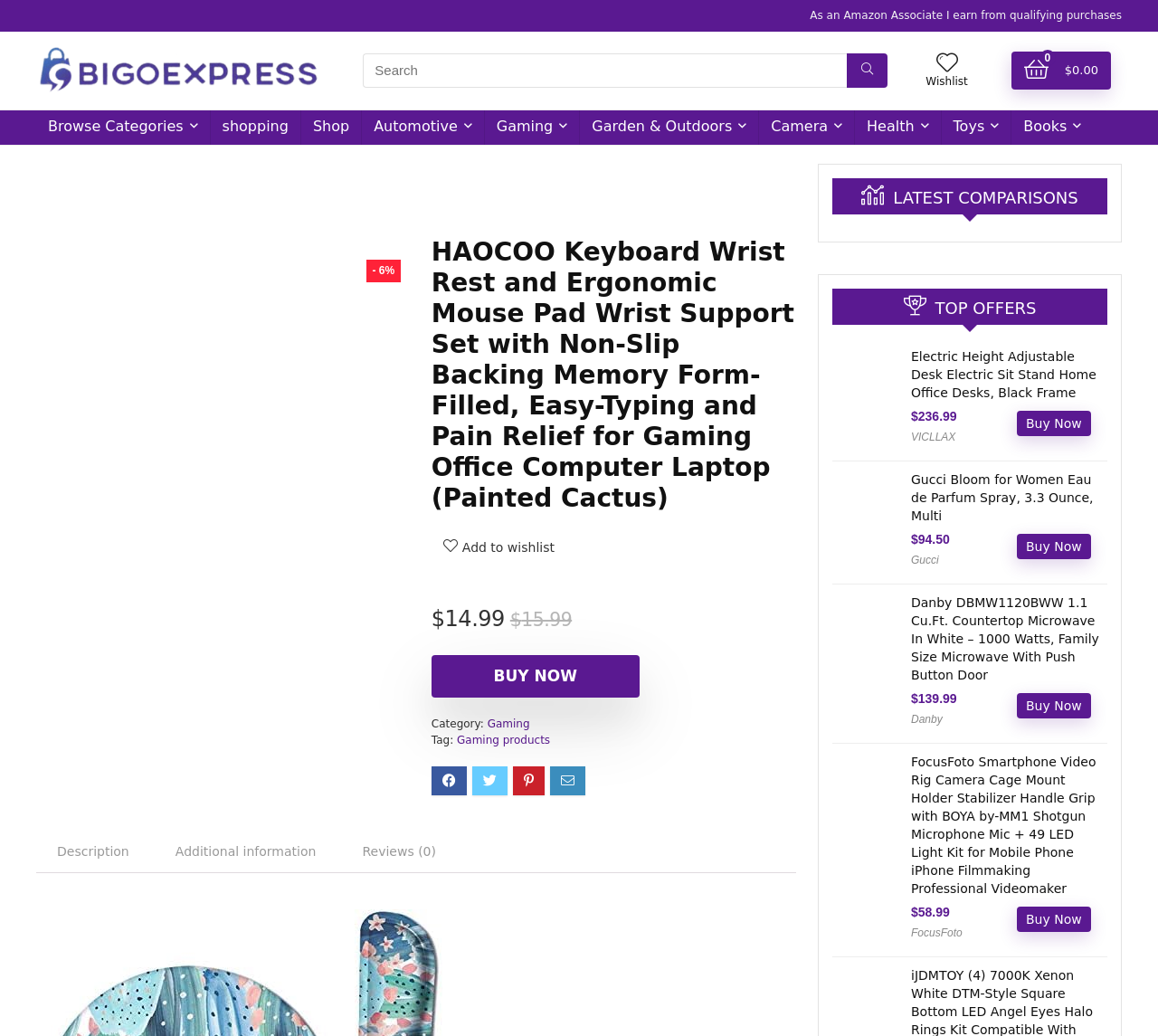Identify the bounding box coordinates of the element to click to follow this instruction: 'Search for products'. Ensure the coordinates are four float values between 0 and 1, provided as [left, top, right, bottom].

[0.314, 0.051, 0.767, 0.085]